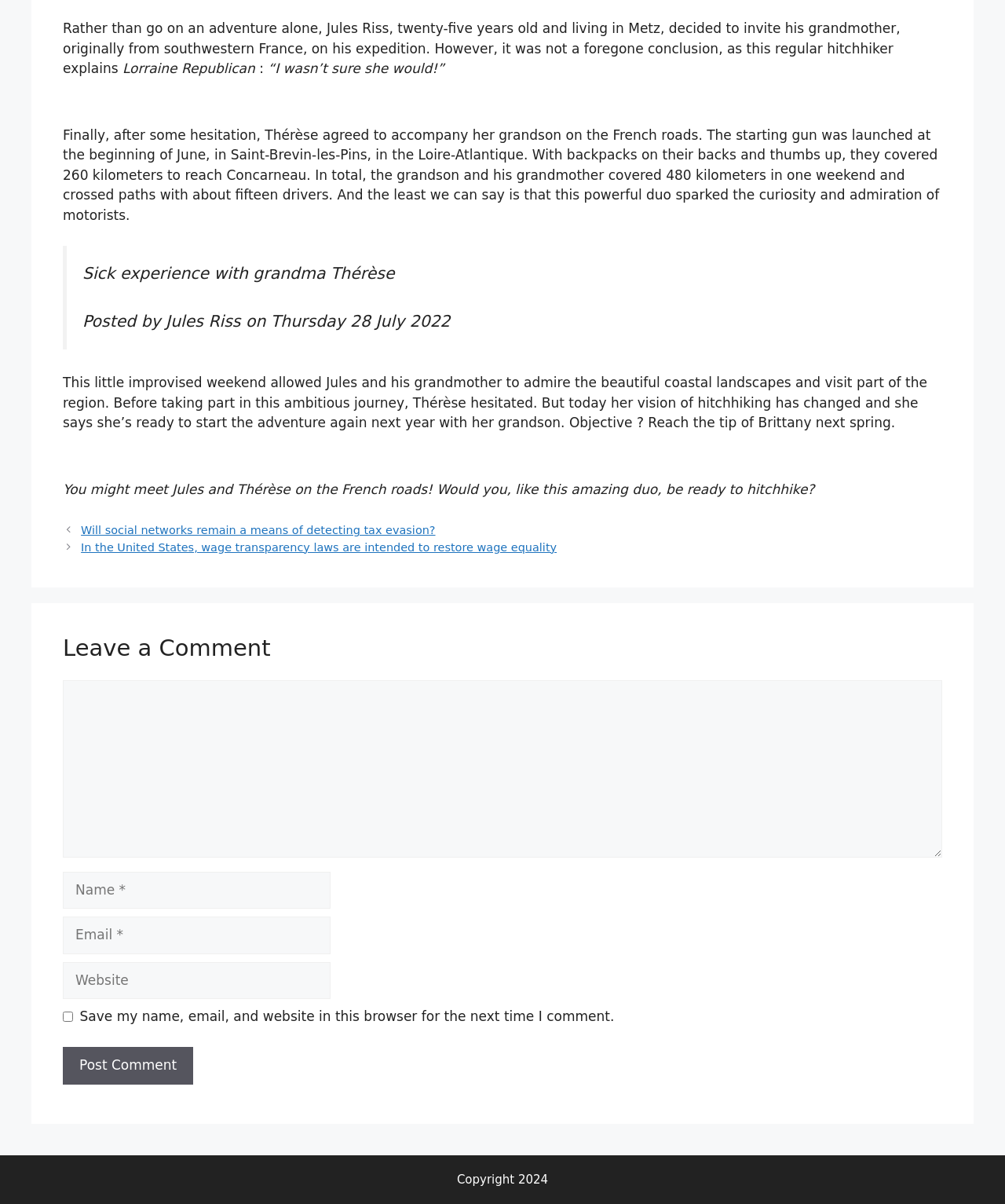Answer the question below with a single word or a brief phrase: 
What is the age of Jules Riss?

twenty-five